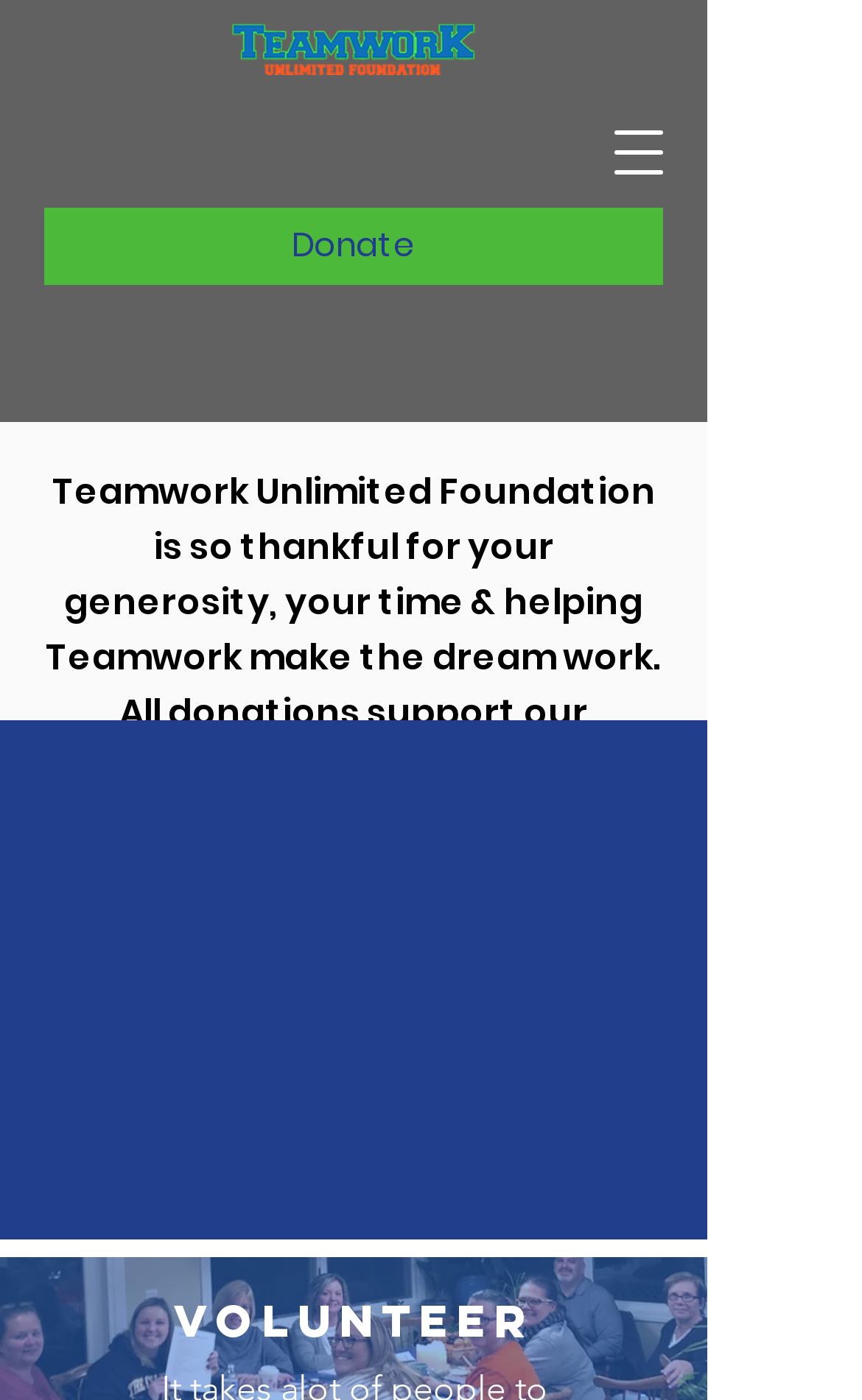What is the tax status of the donations?
Refer to the image and provide a one-word or short phrase answer.

Tax deductible